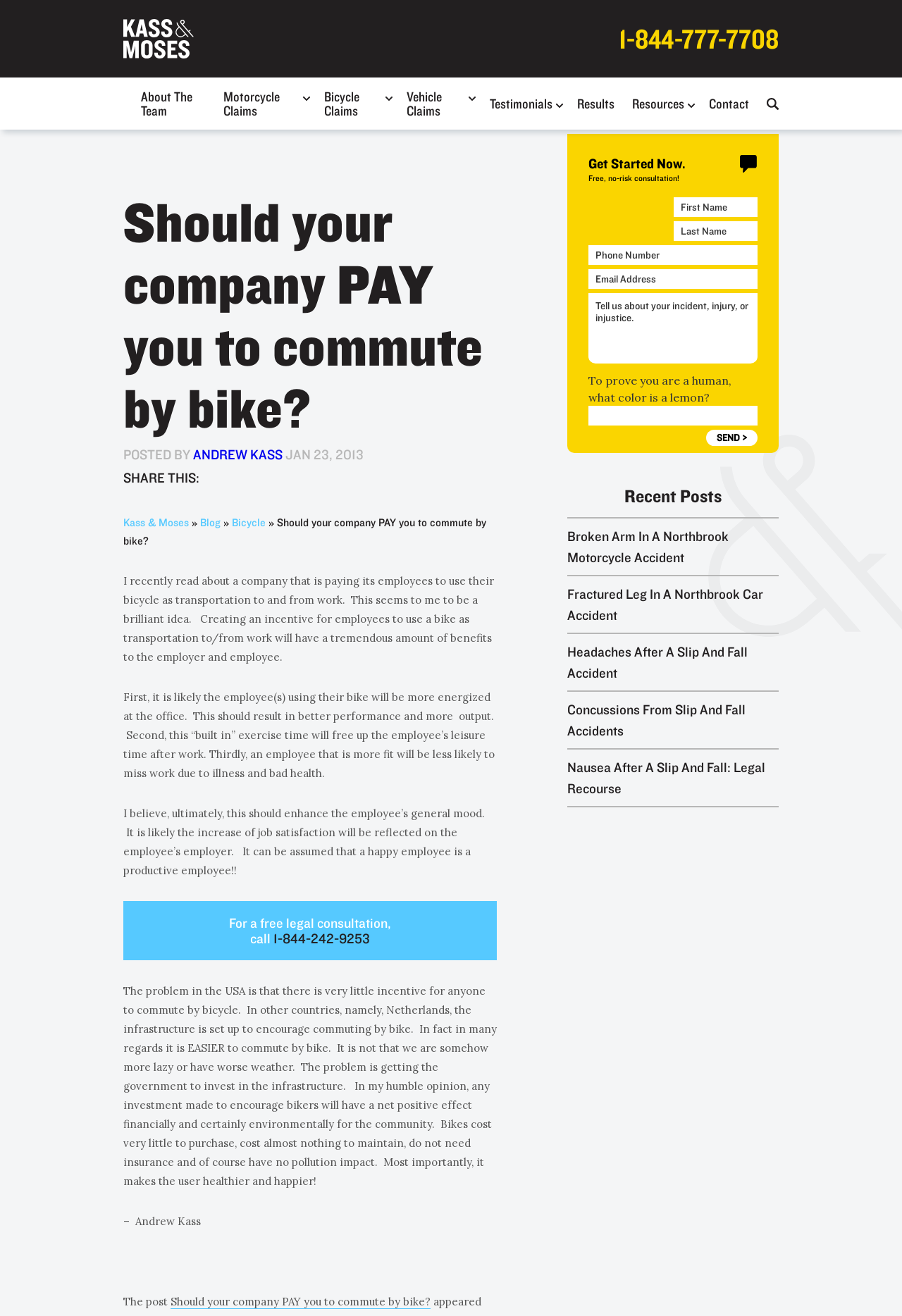Determine the bounding box coordinates of the element that should be clicked to execute the following command: "Contact the team".

[0.786, 0.067, 0.83, 0.09]